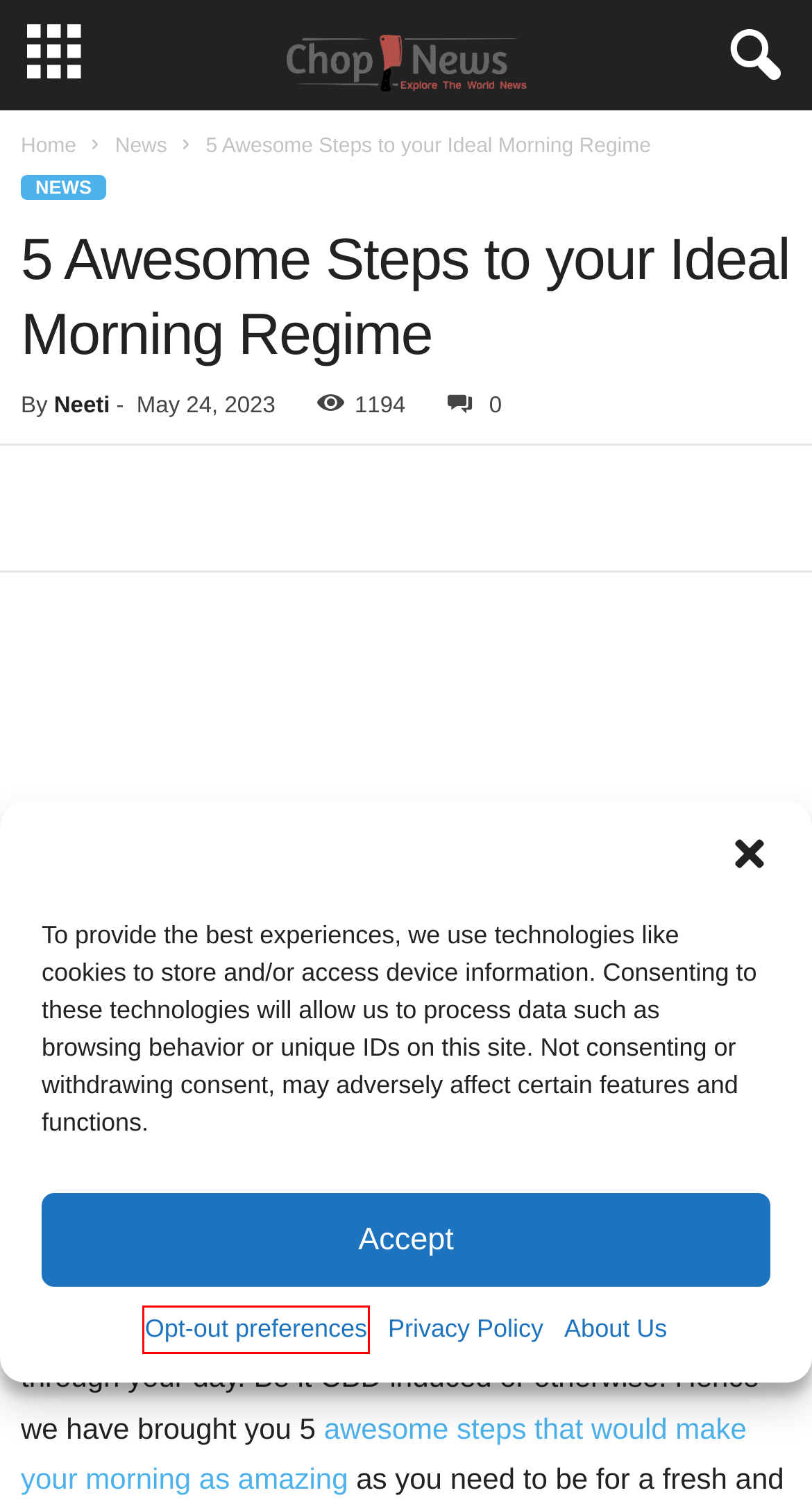Look at the screenshot of a webpage that includes a red bounding box around a UI element. Select the most appropriate webpage description that matches the page seen after clicking the highlighted element. Here are the candidates:
A. Who is the Founder of Blue Moon beer?
B. Unlock Your Dream Home: Explore Royal Residencies for Buying Residential Property - Chop News
C. Privacy Policy - Chop News
D. ChopNews - Explore The World News
E. About Us - Chop News
F. Opt-out preferences - Chop News
G. Enhancing Environmental Sustainability Through Industrial Dewatering Practices - Chop News
H. Technology - Chop News

F